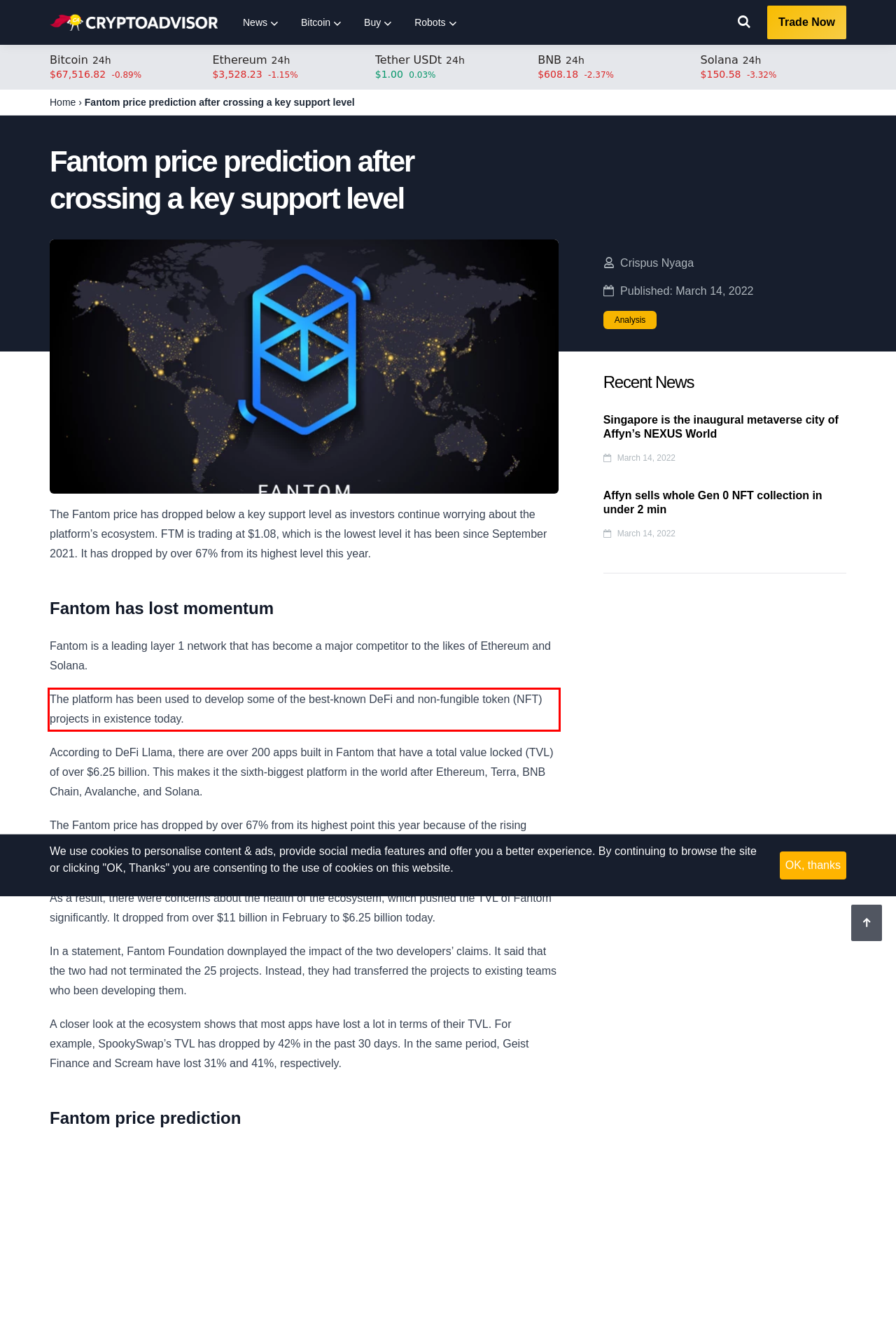Identify the text inside the red bounding box in the provided webpage screenshot and transcribe it.

The platform has been used to develop some of the best-known DeFi and non-fungible token (NFT) projects in existence today.